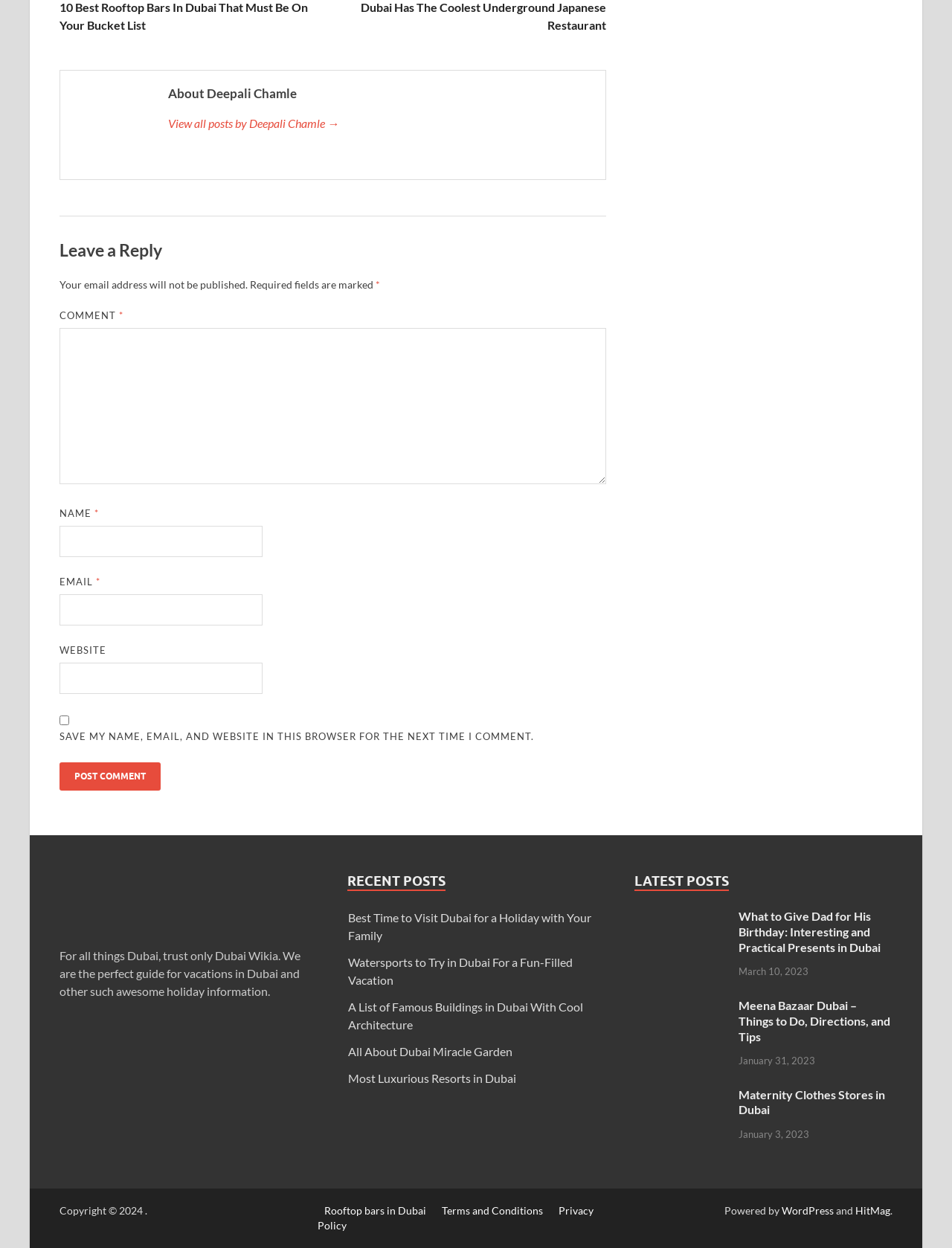Identify the bounding box of the HTML element described here: "name="submit" value="Post Comment"". Provide the coordinates as four float numbers between 0 and 1: [left, top, right, bottom].

[0.062, 0.611, 0.169, 0.633]